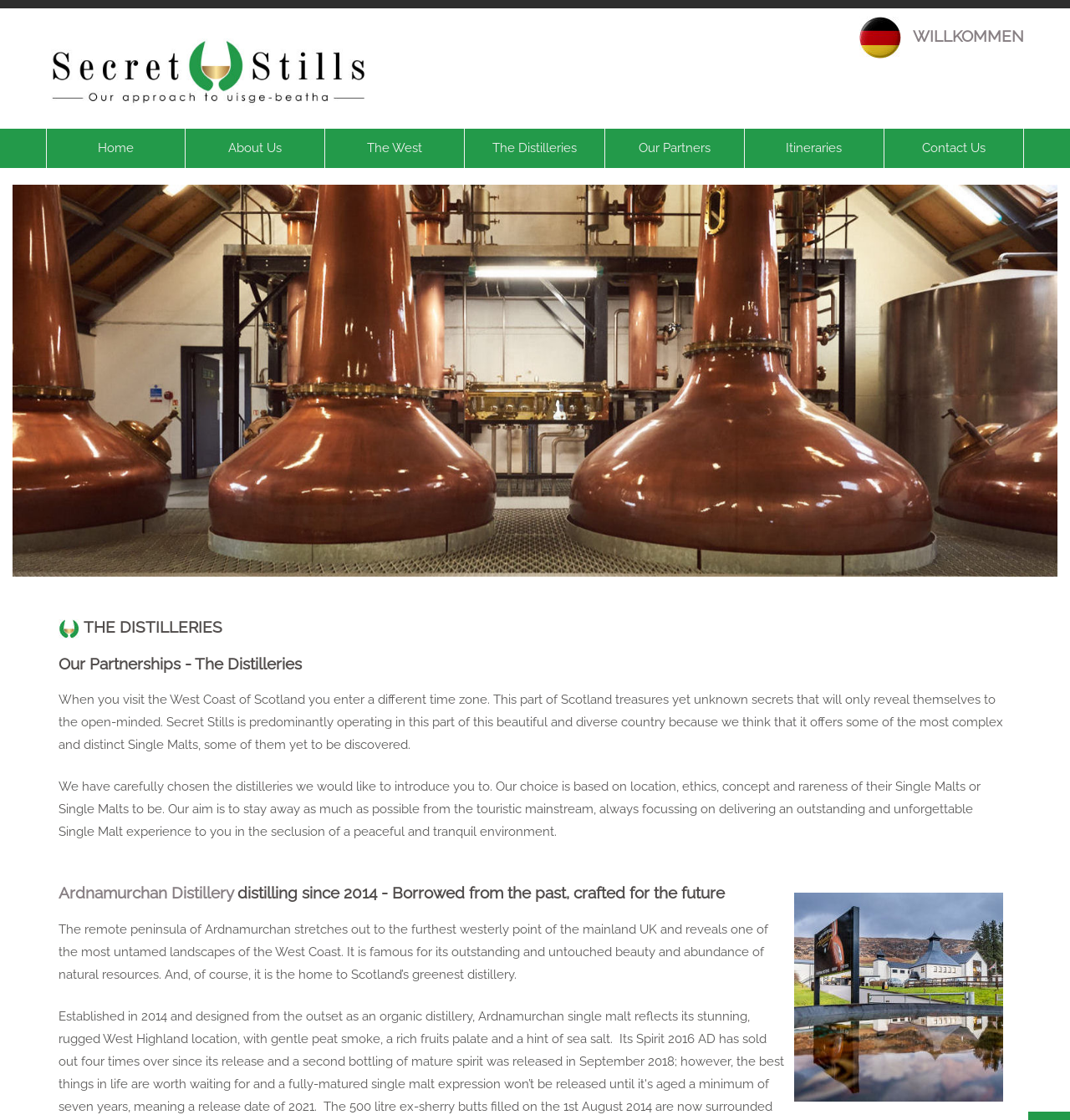Where is Ardnamurchan Distillery located?
Please craft a detailed and exhaustive response to the question.

According to the text on the webpage, Ardnamurchan Distillery is located on the remote peninsula of Ardnamurchan, which is the furthest westerly point of the mainland UK.